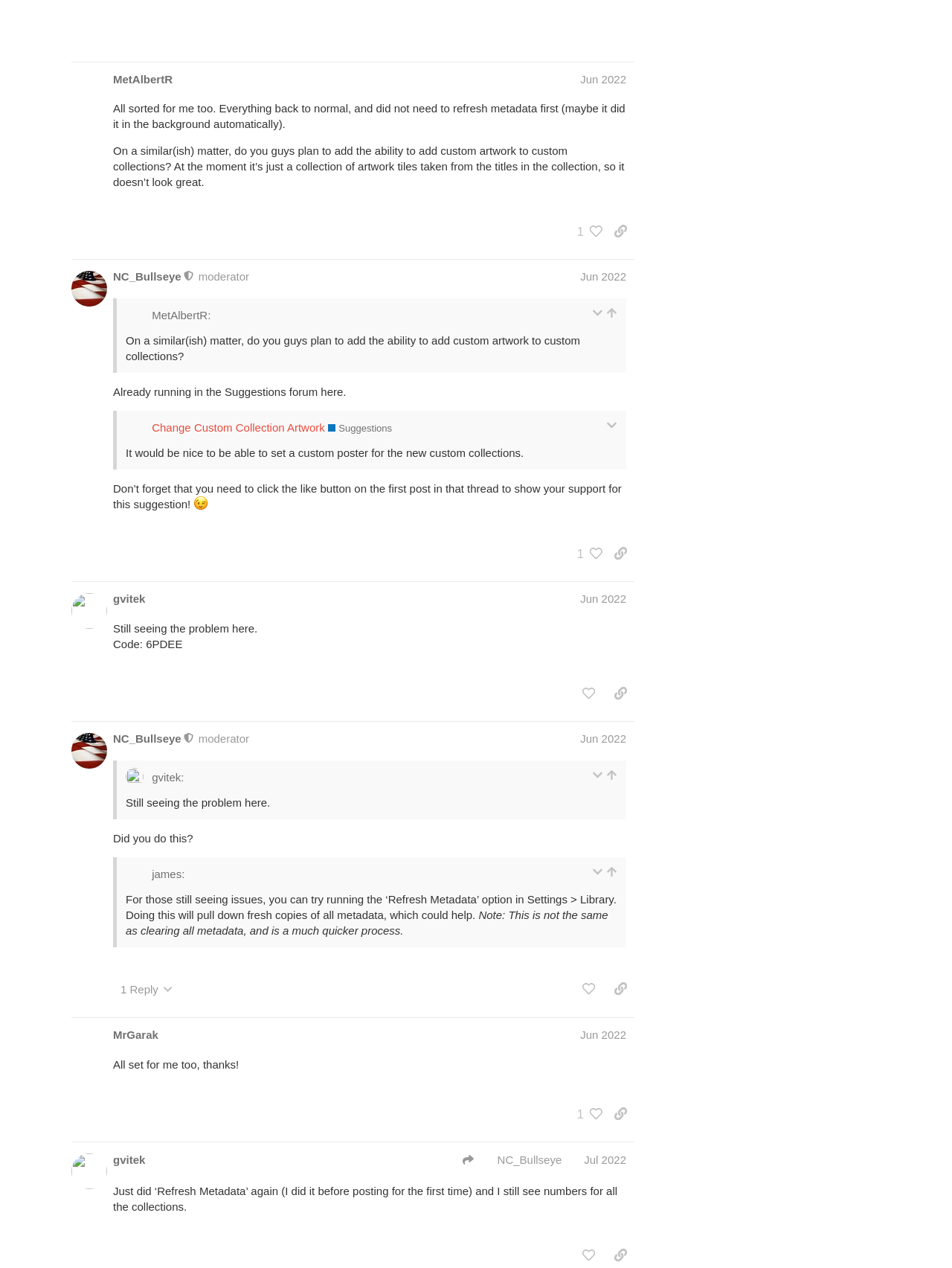When was the topic closed?
From the screenshot, provide a brief answer in one word or phrase.

Sep 24, 2022